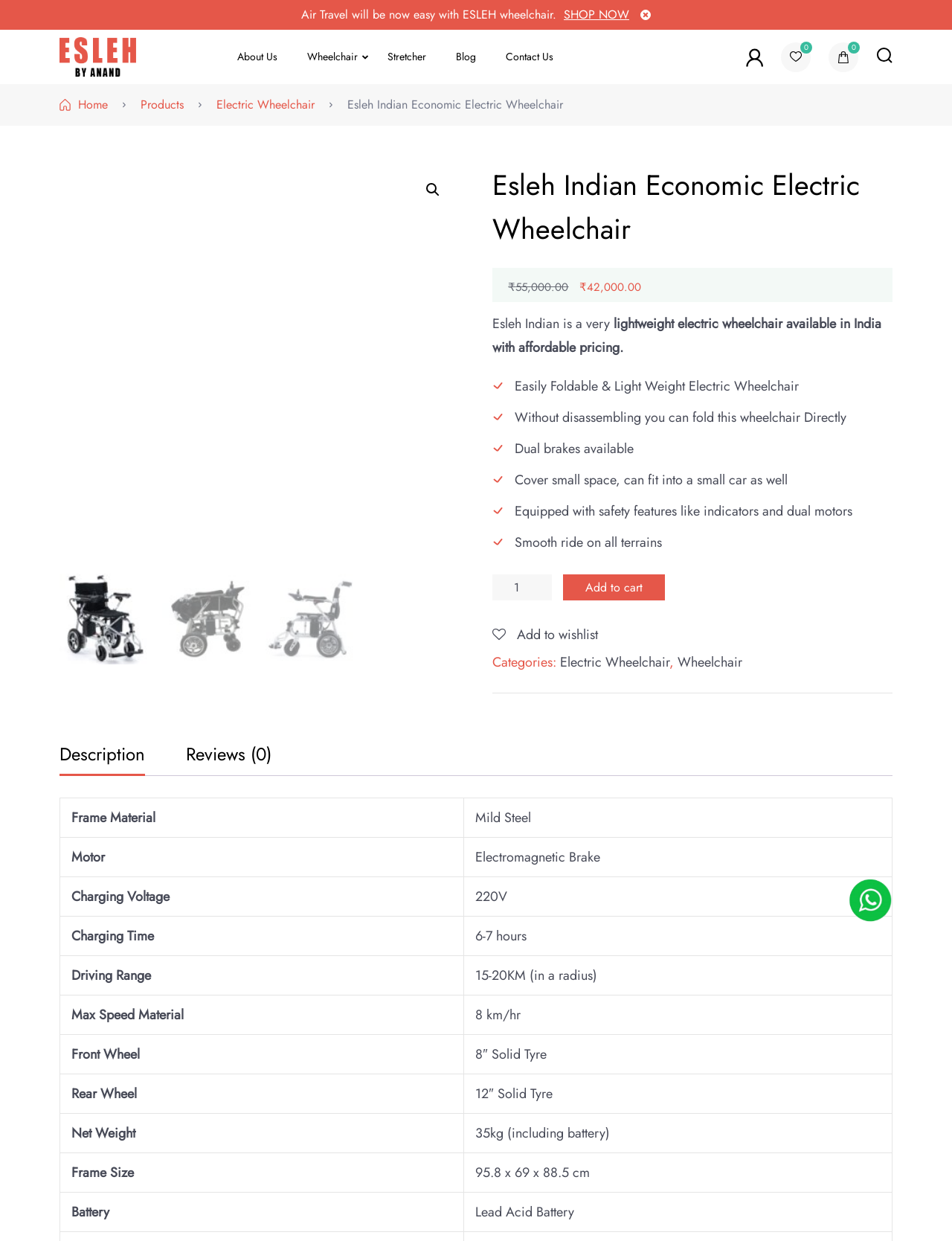How long does it take to charge the electric wheelchair?
Refer to the screenshot and respond with a concise word or phrase.

6-7 hours